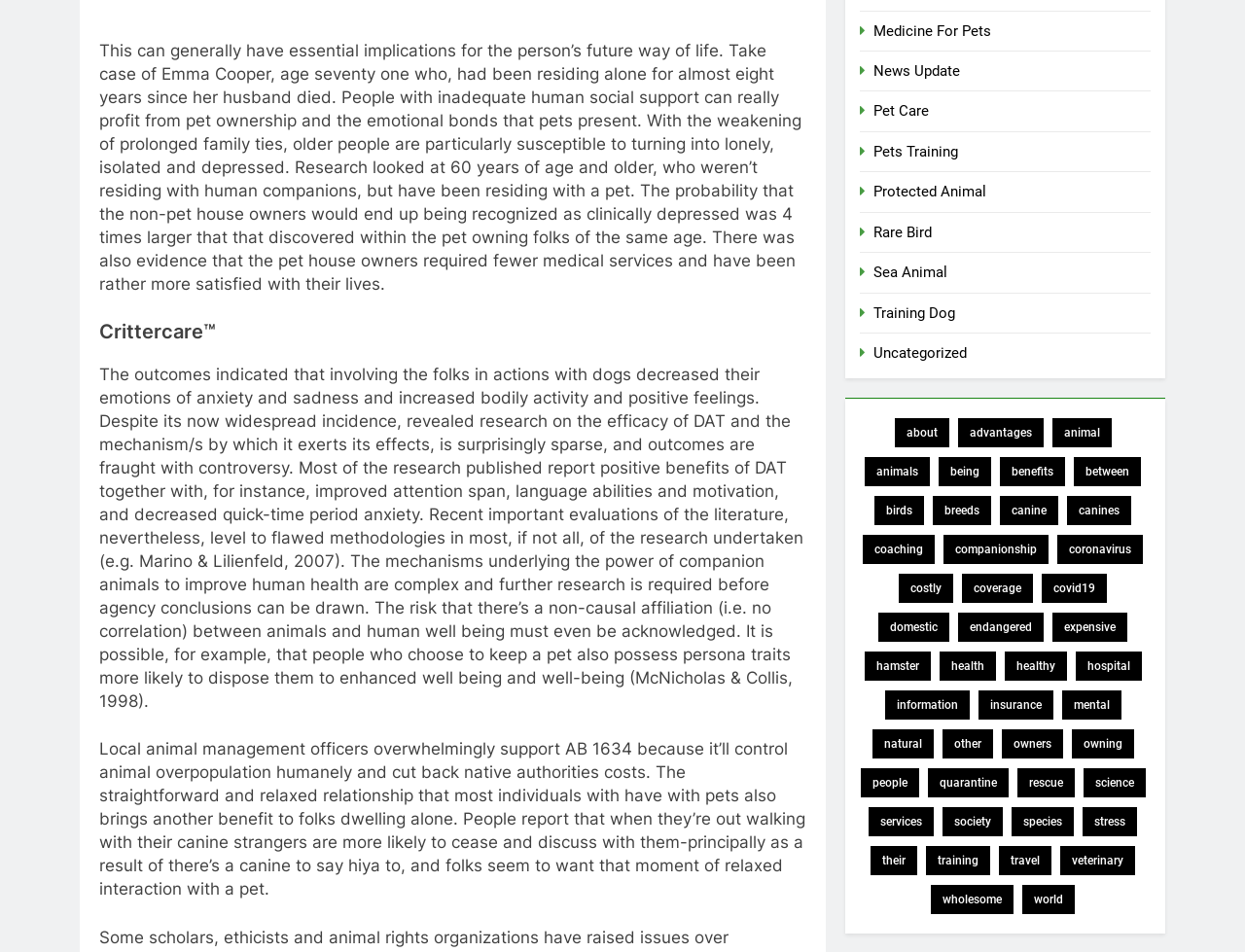Based on what you see in the screenshot, provide a thorough answer to this question: What is the benefit of pet ownership for older people?

According to the text, pet ownership can help older people who are lonely, isolated, and depressed. The probability of non-pet owners becoming clinically depressed is four times higher than that of pet owners. Pet owners also require fewer medical services and are more satisfied with their lives.